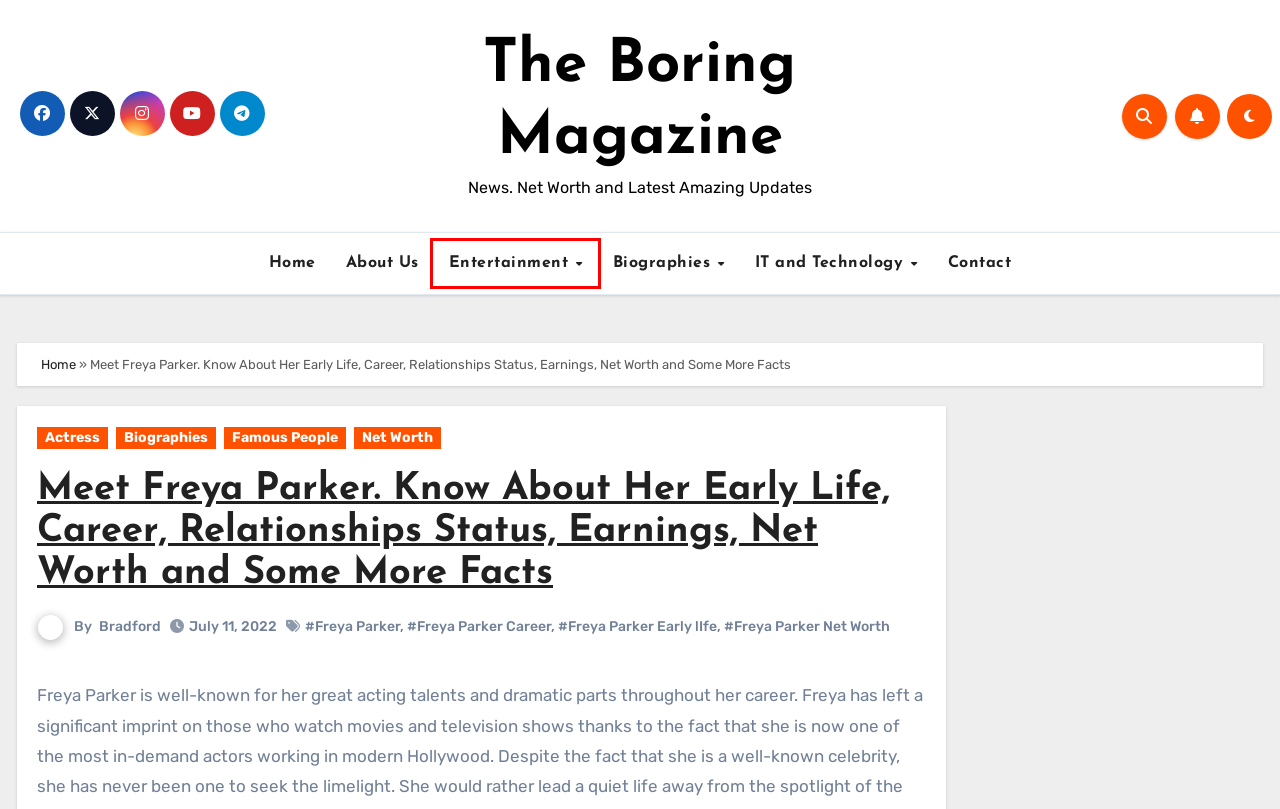You are given a screenshot of a webpage with a red bounding box around an element. Choose the most fitting webpage description for the page that appears after clicking the element within the red bounding box. Here are the candidates:
A. Freya Parker Archives - The Boring Magazine
B. Contact - The Boring Magazine
C. Entertainment - The Boring Magazine
D. Bradford, Author at The Boring Magazine
E. Net Worth Archives - The Boring Magazine
F. Actress Archives - The Boring Magazine
G. Freya Parker Early lIfe Archives - The Boring Magazine
H. Freya Parker Net Worth Archives - The Boring Magazine

C